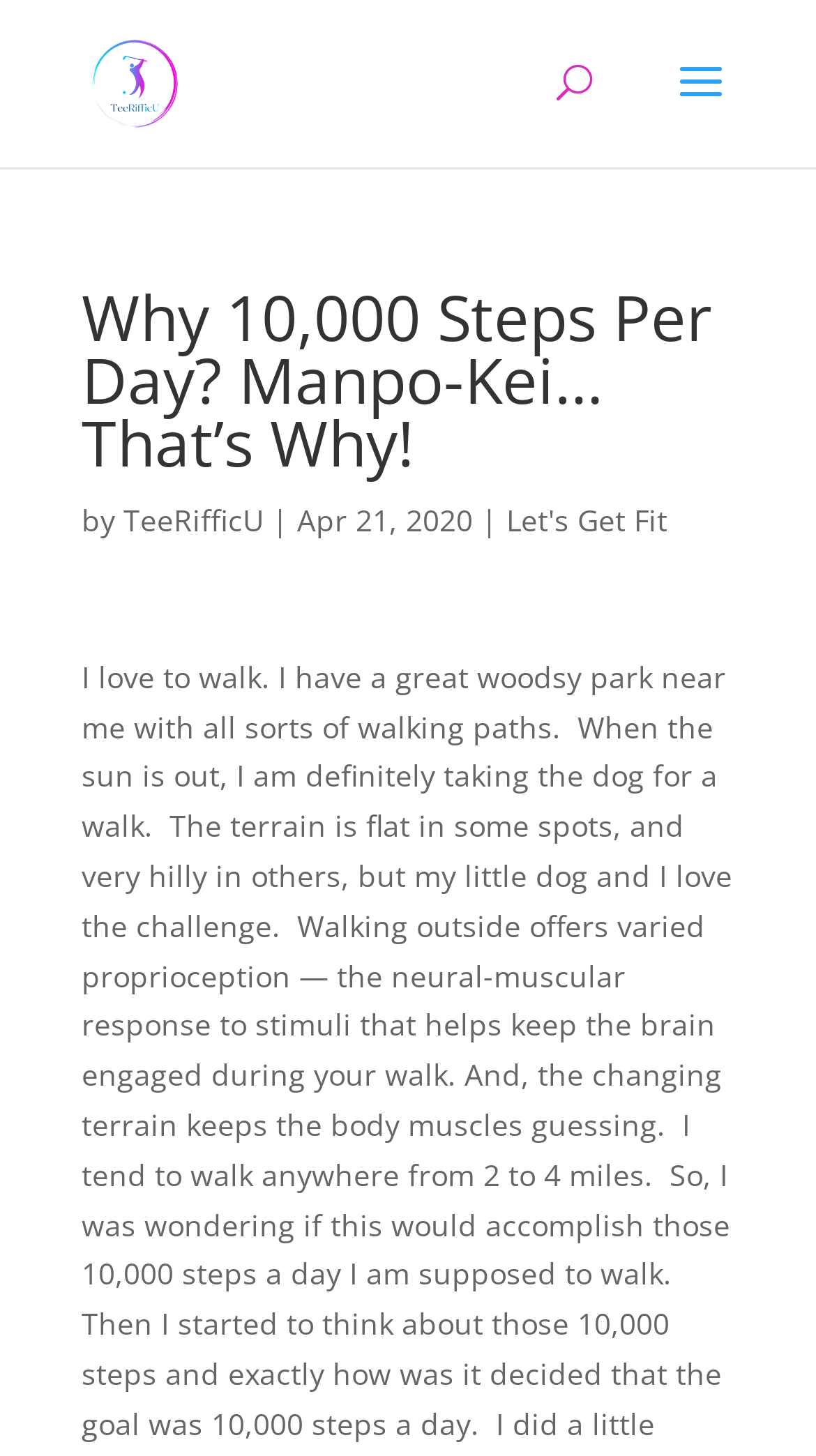Provide your answer to the question using just one word or phrase: When was the article published?

Apr 21, 2020